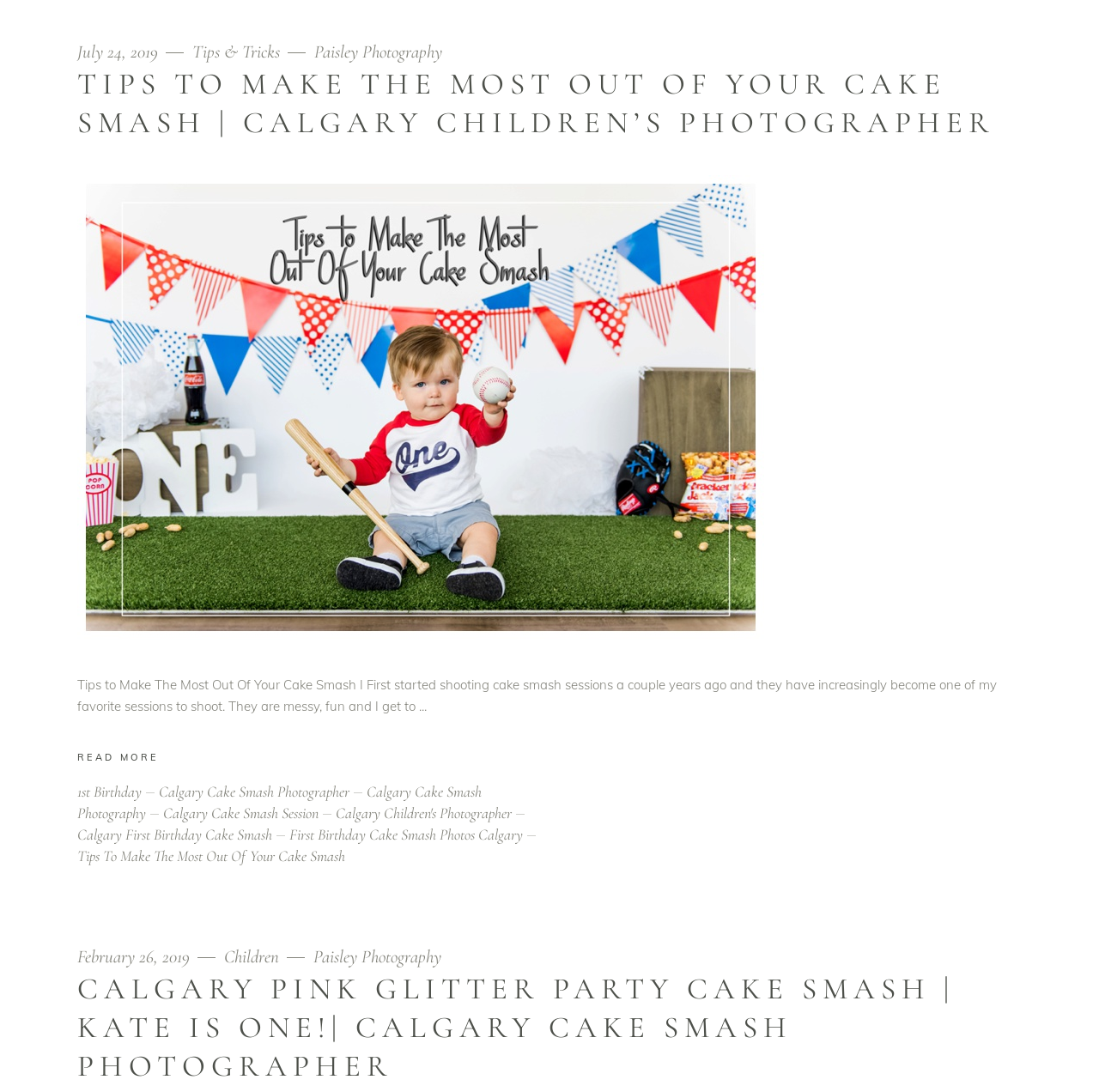Provide a brief response using a word or short phrase to this question:
What is the topic of the first article?

Cake Smash